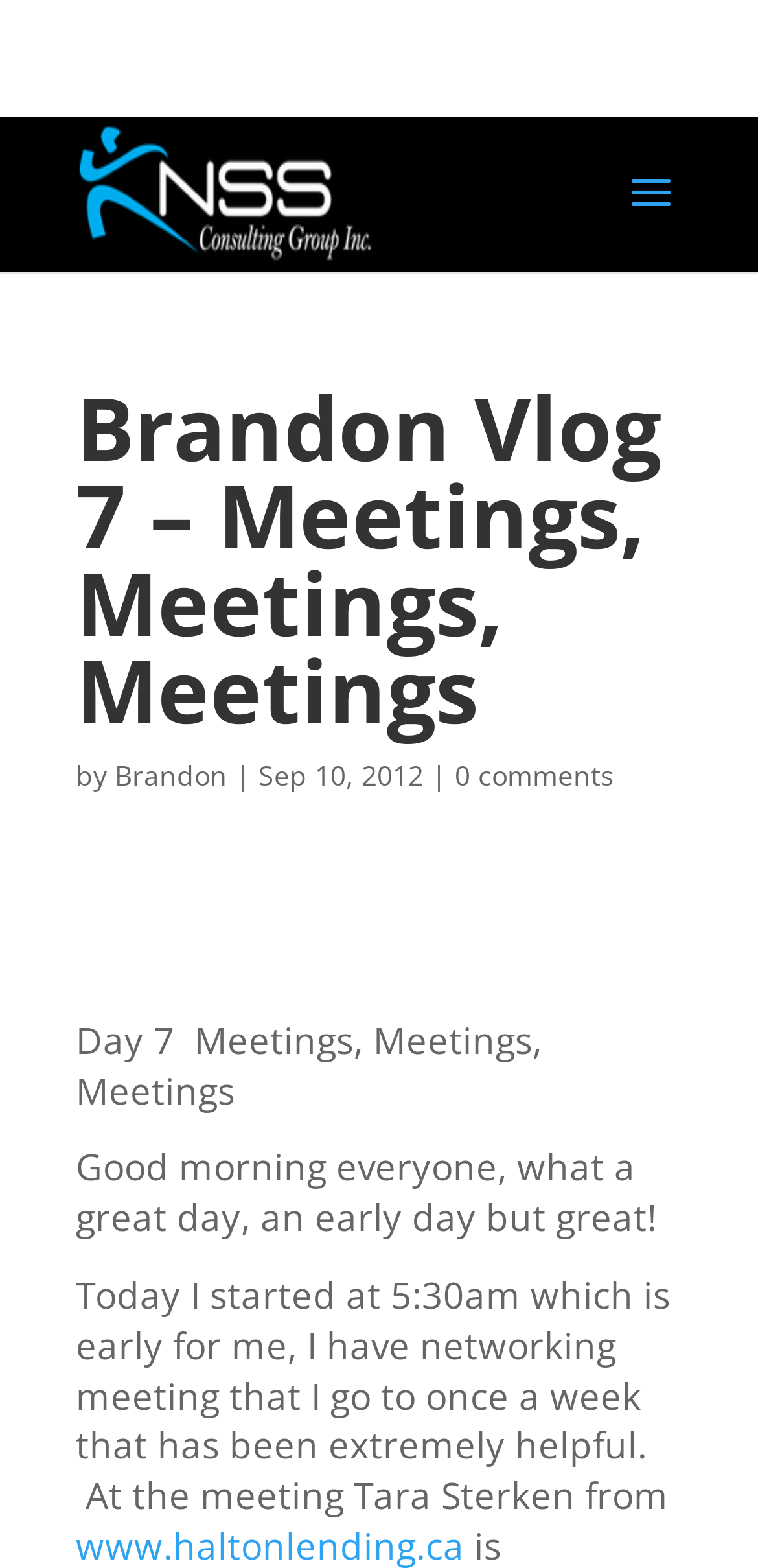Calculate the bounding box coordinates for the UI element based on the following description: "Brandon". Ensure the coordinates are four float numbers between 0 and 1, i.e., [left, top, right, bottom].

[0.151, 0.482, 0.3, 0.506]